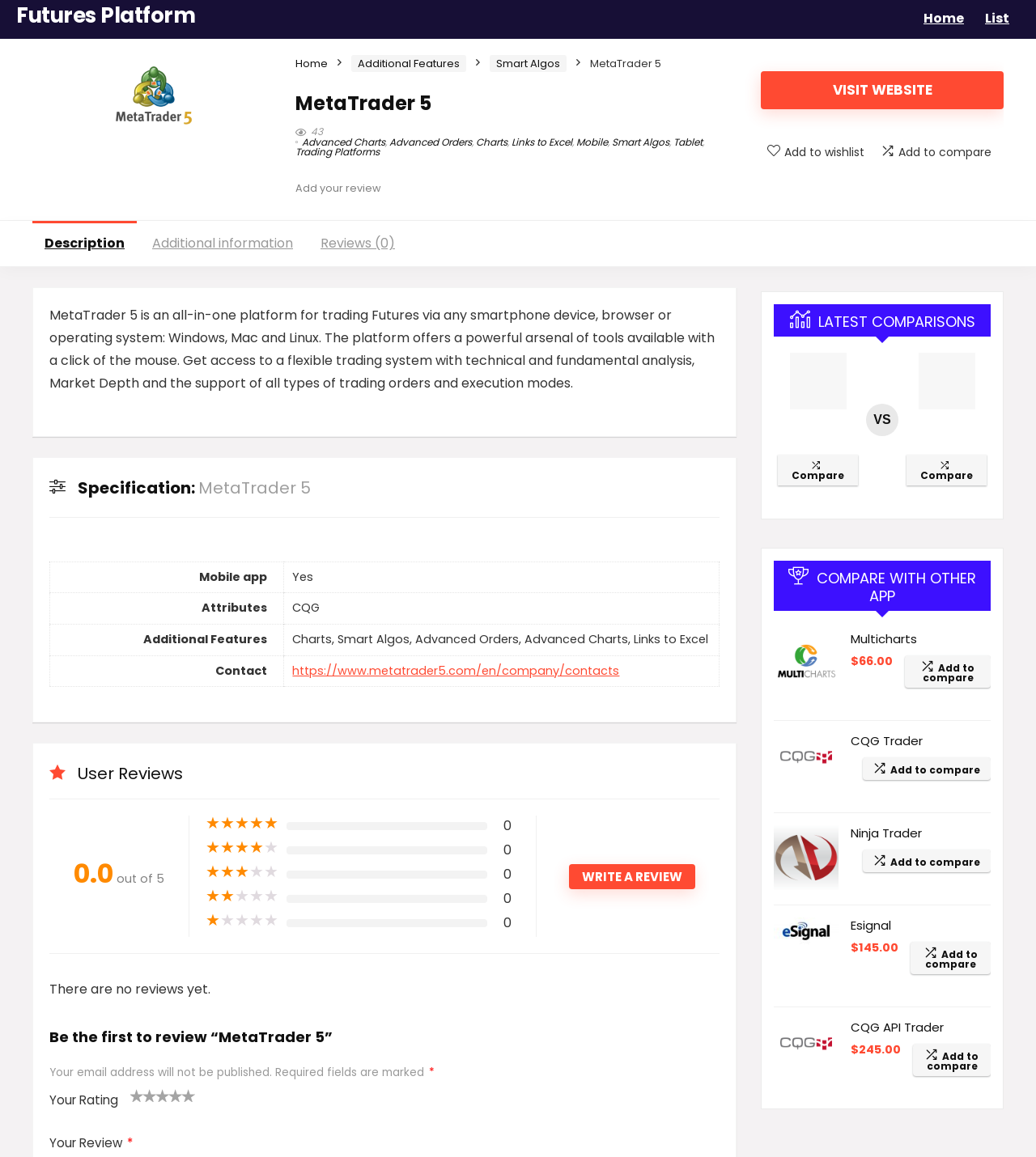Please specify the bounding box coordinates of the region to click in order to perform the following instruction: "Click on the 'WRITE A REVIEW' button".

[0.562, 0.75, 0.659, 0.765]